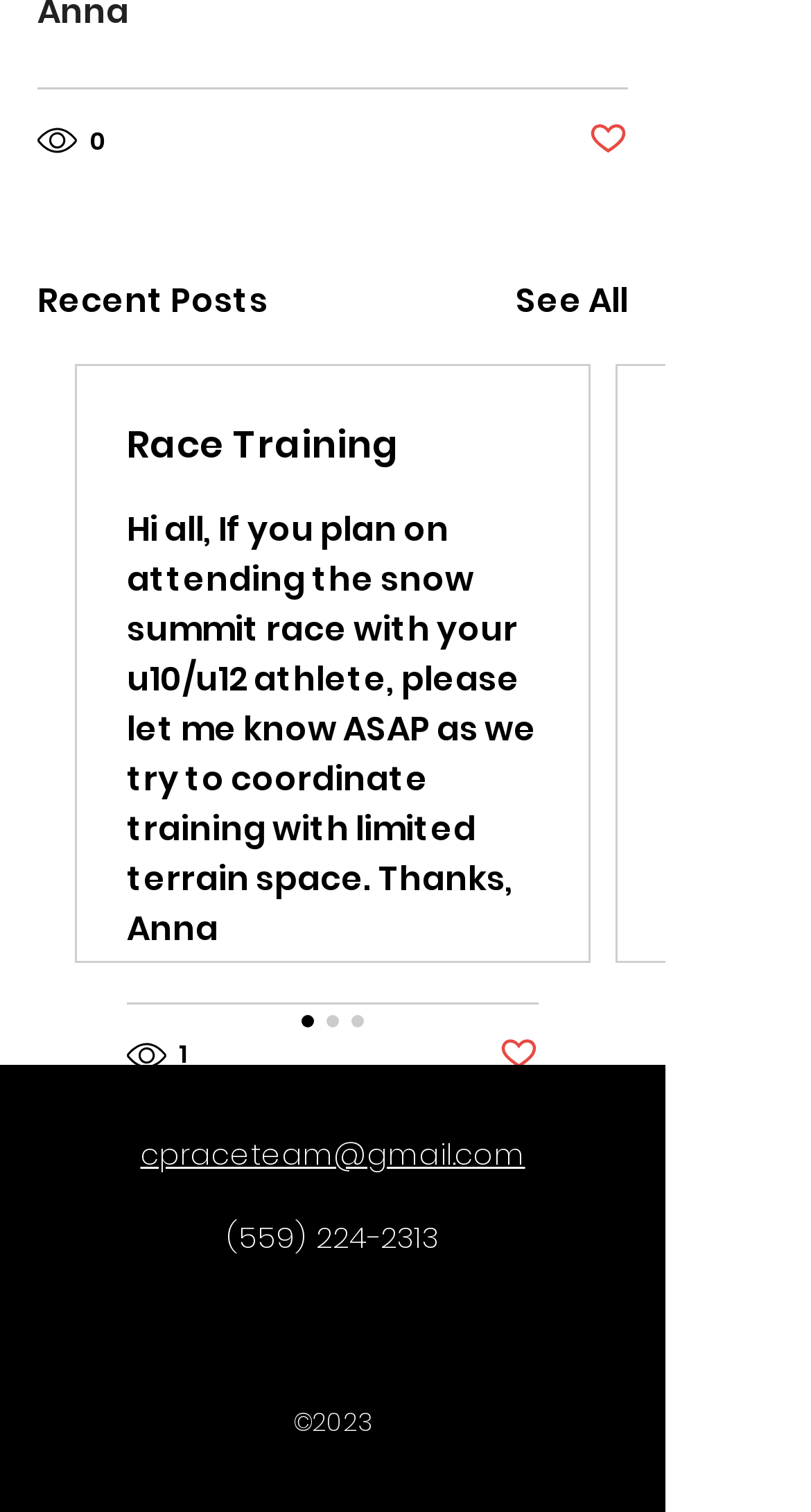Give a one-word or one-phrase response to the question: 
What is the title of the section above the 'See All' link?

Recent Posts